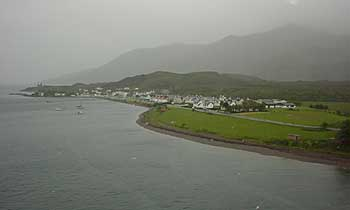Answer the question in one word or a short phrase:
What color are the cottages in the distance?

White